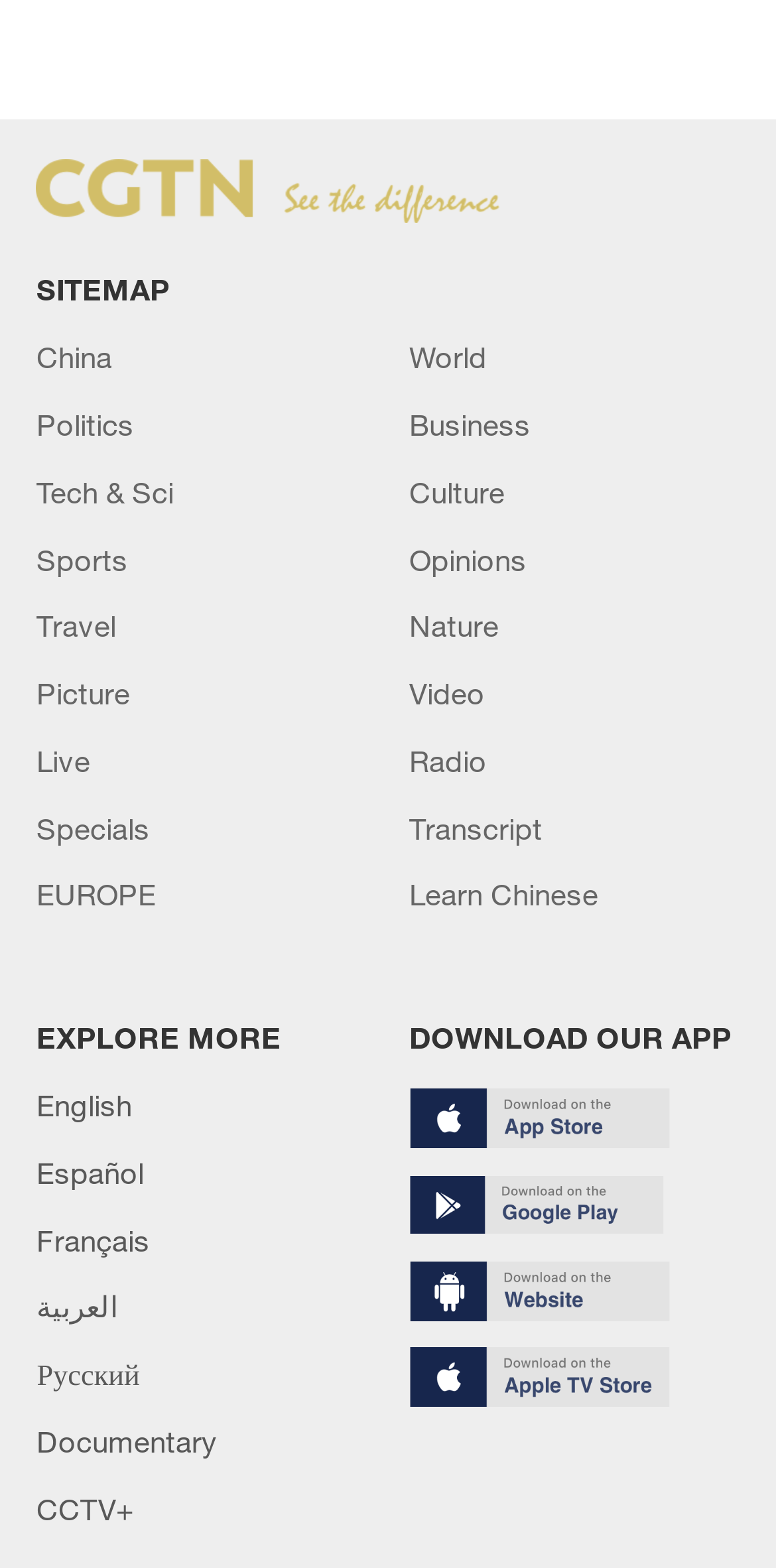Provide the bounding box coordinates of the UI element that matches the description: "Tech & Sci".

[0.047, 0.302, 0.224, 0.325]